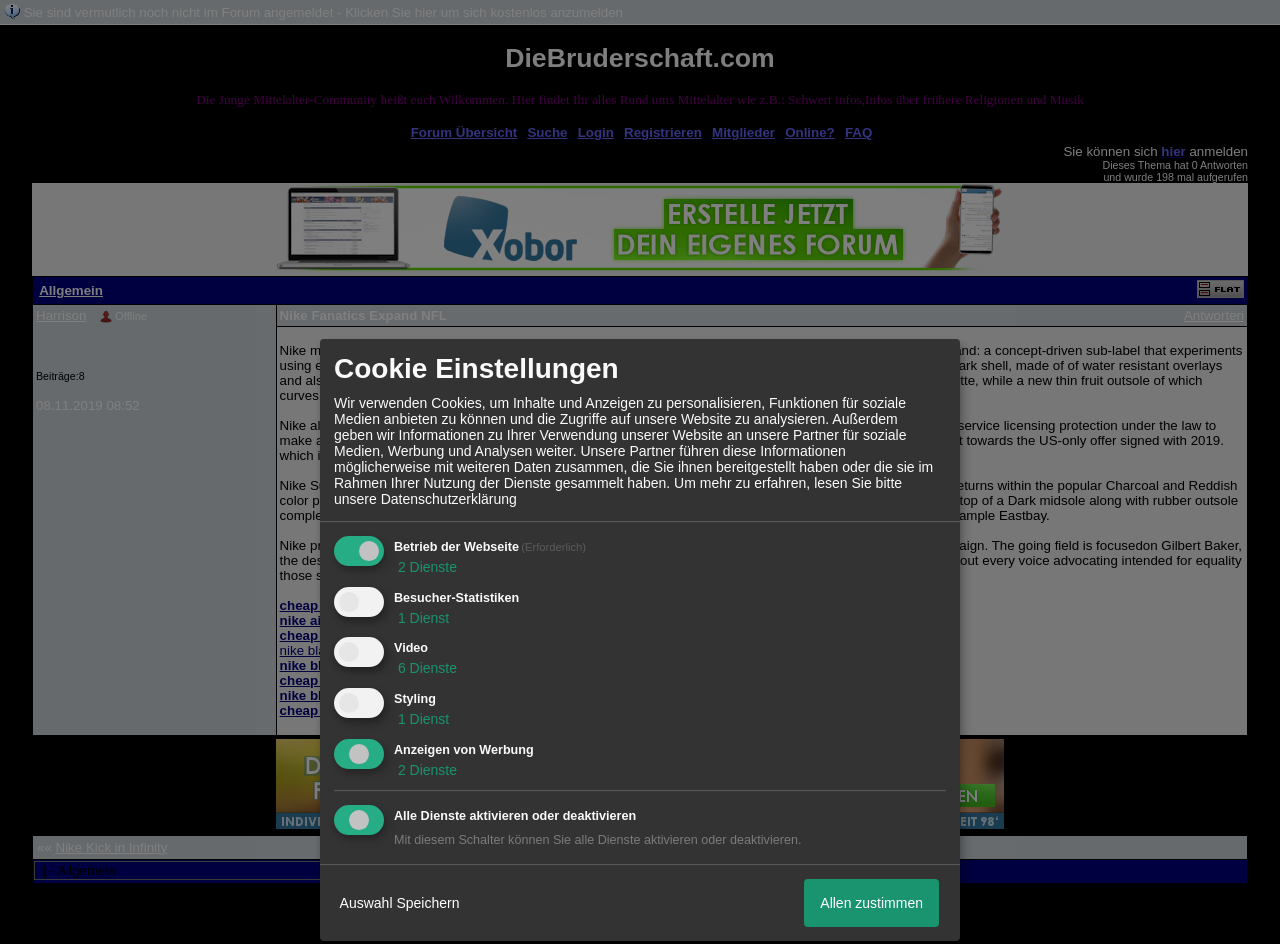Locate the bounding box coordinates of the clickable area to execute the instruction: "Click on the 'Antworten' link". Provide the coordinates as four float numbers between 0 and 1, represented as [left, top, right, bottom].

[0.925, 0.326, 0.972, 0.342]